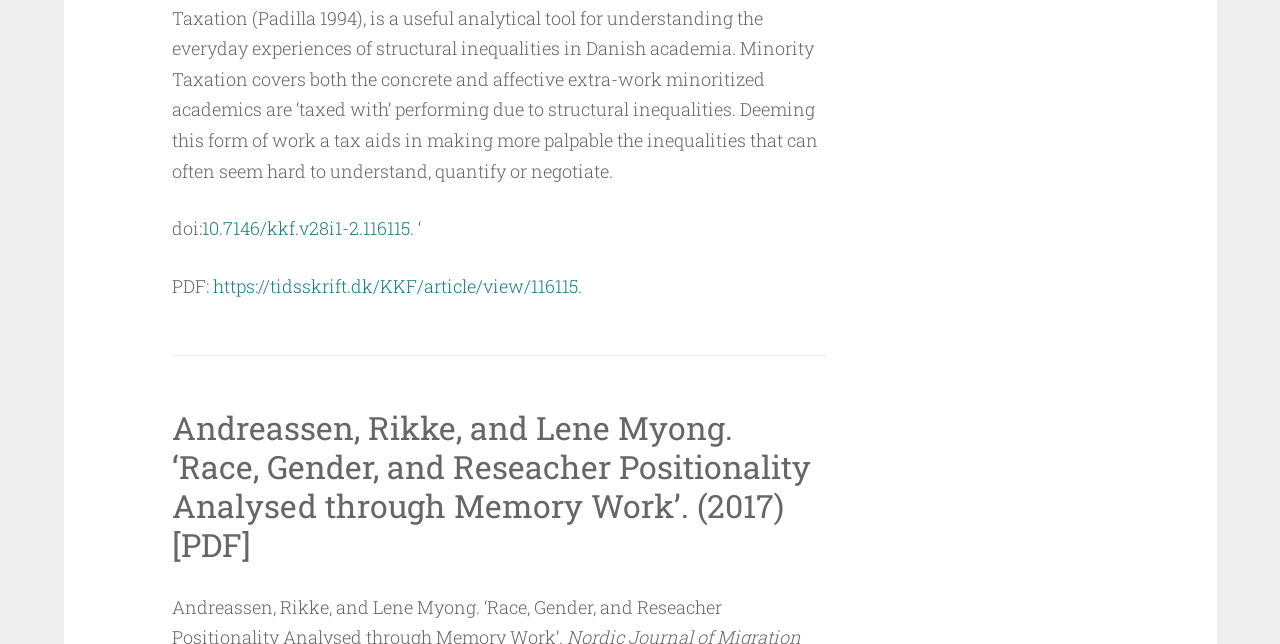Is the article title 'Race, Gender, and Researcher Positionality Analysed through Memory Work'?
Look at the image and respond with a one-word or short-phrase answer.

Yes